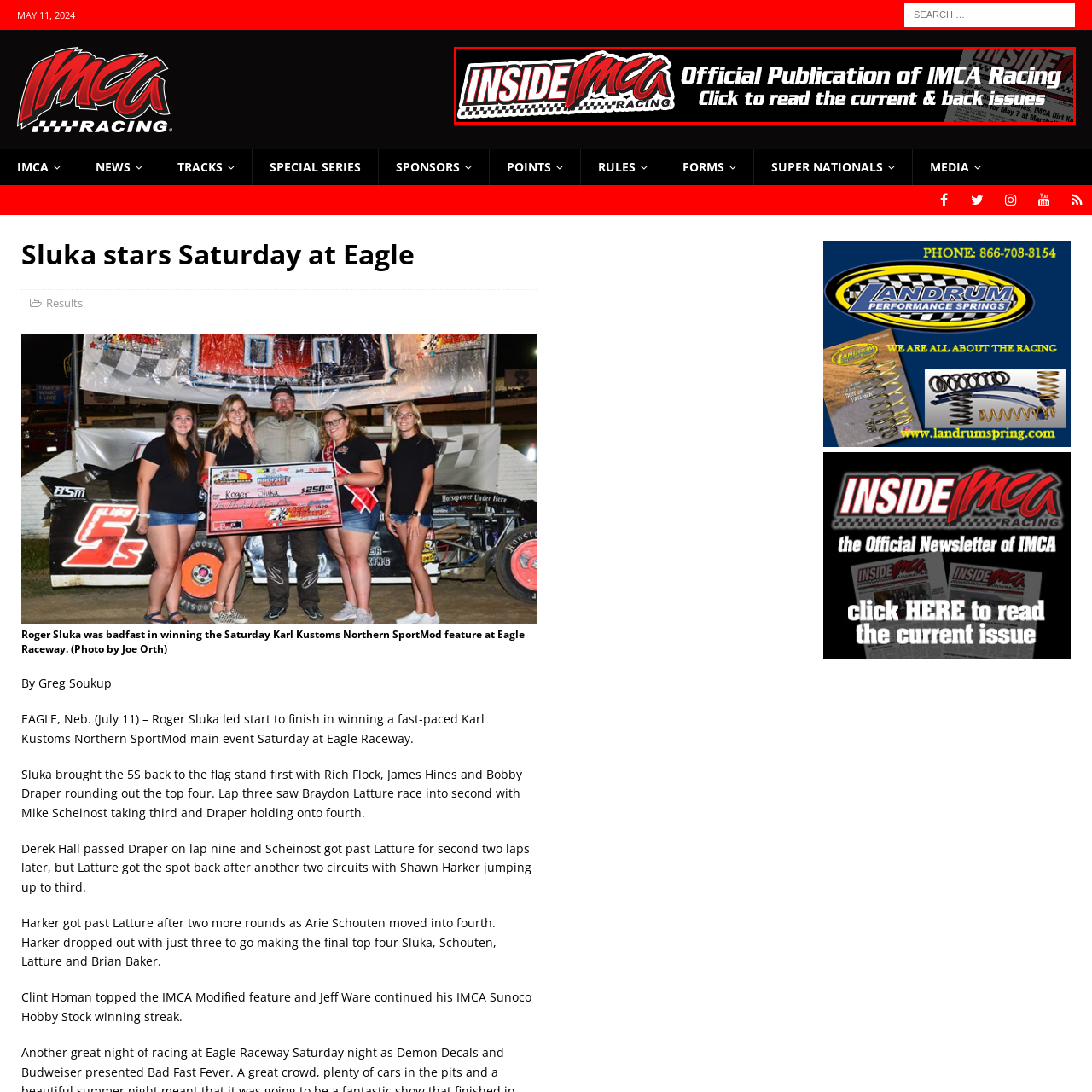Direct your attention to the image encased in a red frame, What is the status of the publication within the racing community? Please answer in one word or a brief phrase.

authoritative